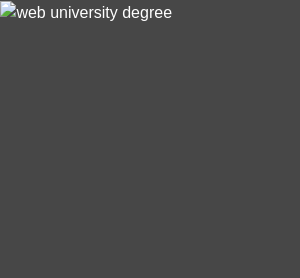Offer a detailed narrative of what is shown in the image.

The image titled "web university degree" represents the concept of online education and the opportunity to earn degrees through digital platforms. It emphasizes the increasing popularity and convenience of obtaining a university qualification from home, catering to individuals who wish to balance work and study. This graphic likely illustrates themes of accessibility and flexibility in education, making it relevant for anyone considering online degree programs. The focus is on offering educational pathways without the constraints of traditional, on-campus learning environments, appealing especially to non-traditional students or those with busy schedules.